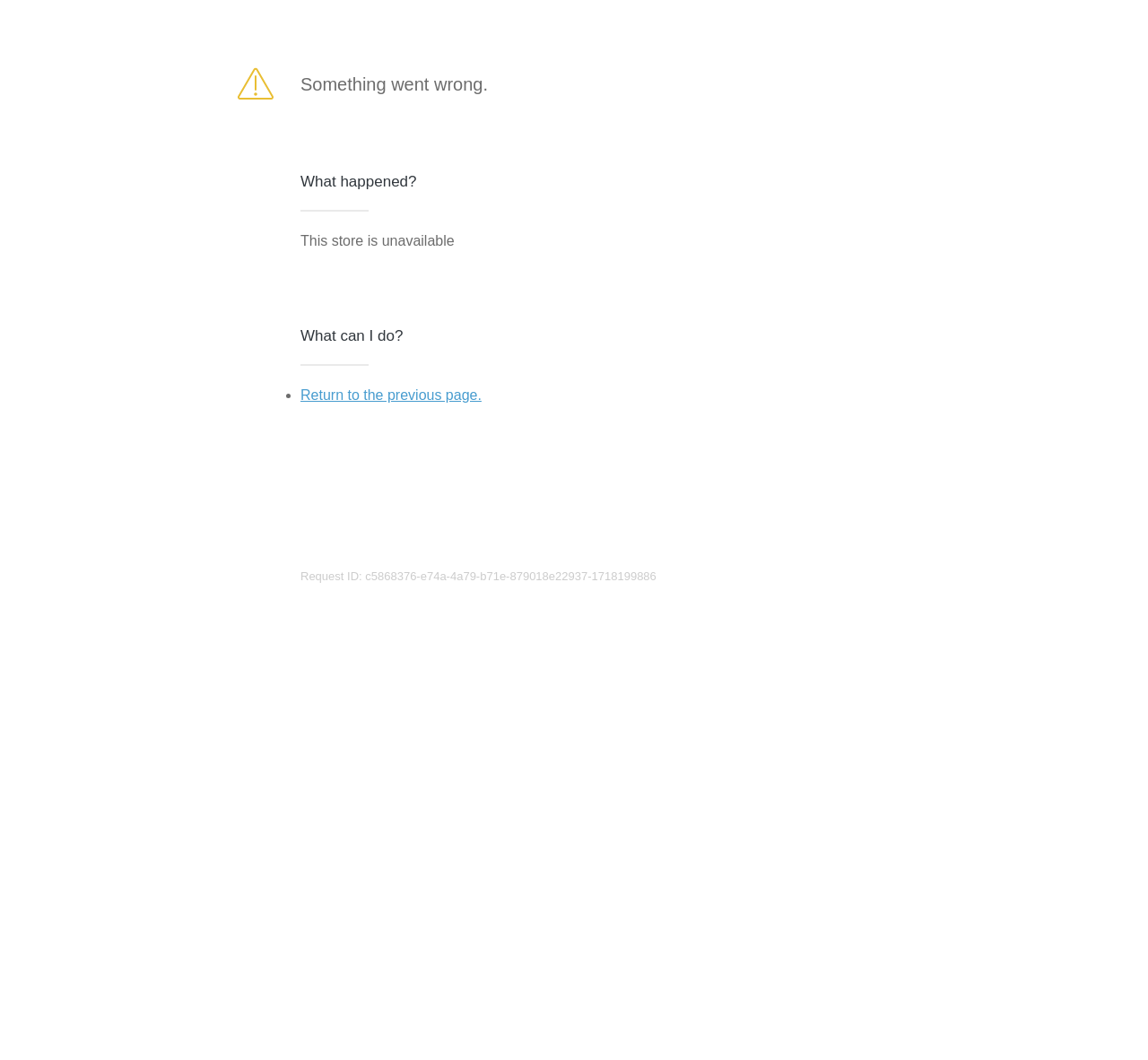Produce an elaborate caption capturing the essence of the webpage.

The webpage appears to be an error page, indicating that a store is unavailable. At the top left of the page, there is a small image. Below the image, a message "Something went wrong." is displayed. 

To the right of the image, a heading "What happened?" is positioned, followed by a paragraph of text "This store is unavailable". 

Below the paragraph, another heading "What can I do?" is located. Under this heading, a bullet point list is presented, with the first item being a link "Return to the previous page.". 

At the bottom of the page, a static text "Request ID: c5868376-e74a-4a79-b71e-879018e22937-1718199886" is displayed, likely providing a unique identifier for the error.